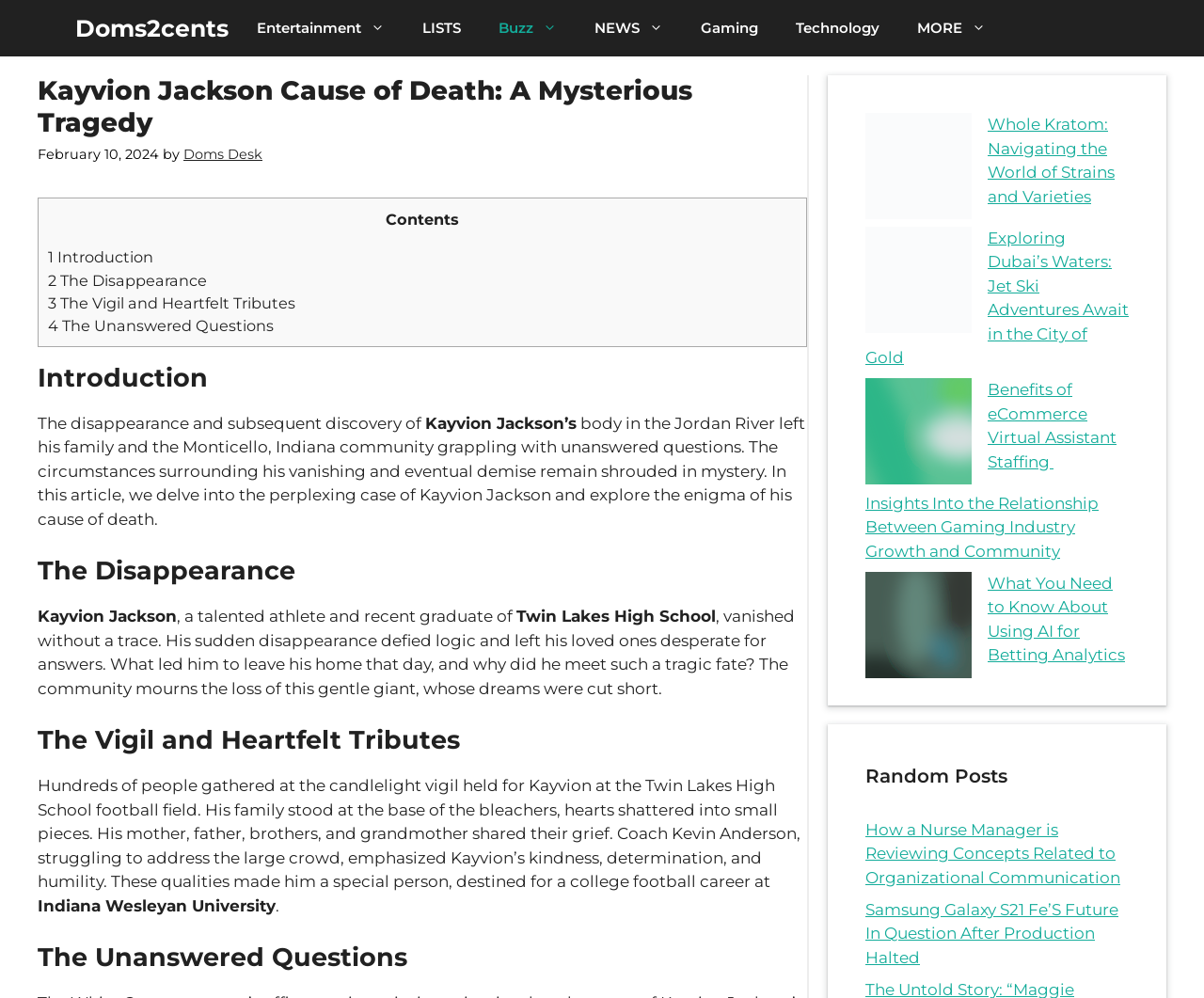Pinpoint the bounding box coordinates of the clickable element to carry out the following instruction: "Click on the '1 Introduction' link."

[0.04, 0.248, 0.127, 0.267]